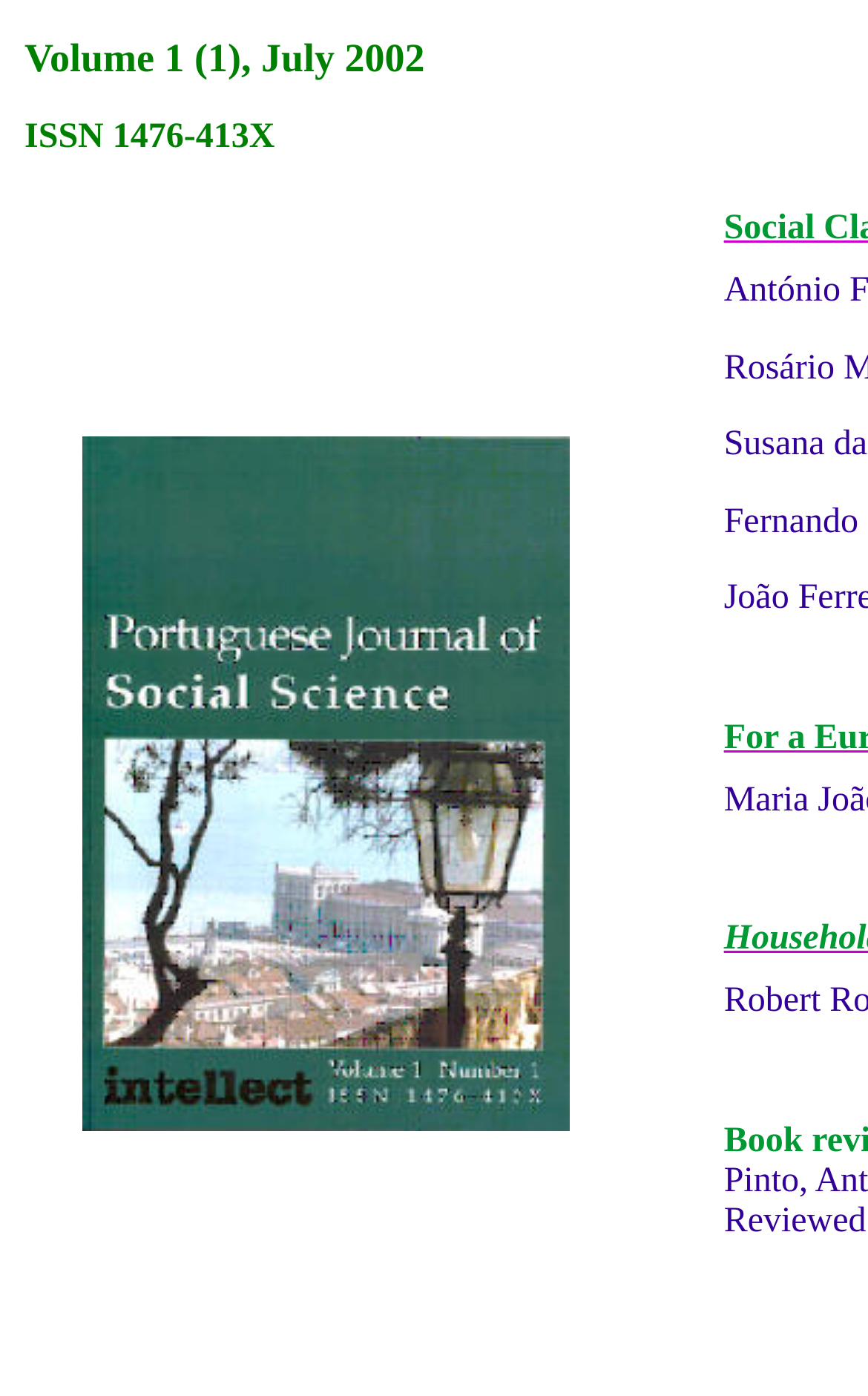Find the primary header on the webpage and provide its text.

Social Classes in Europe